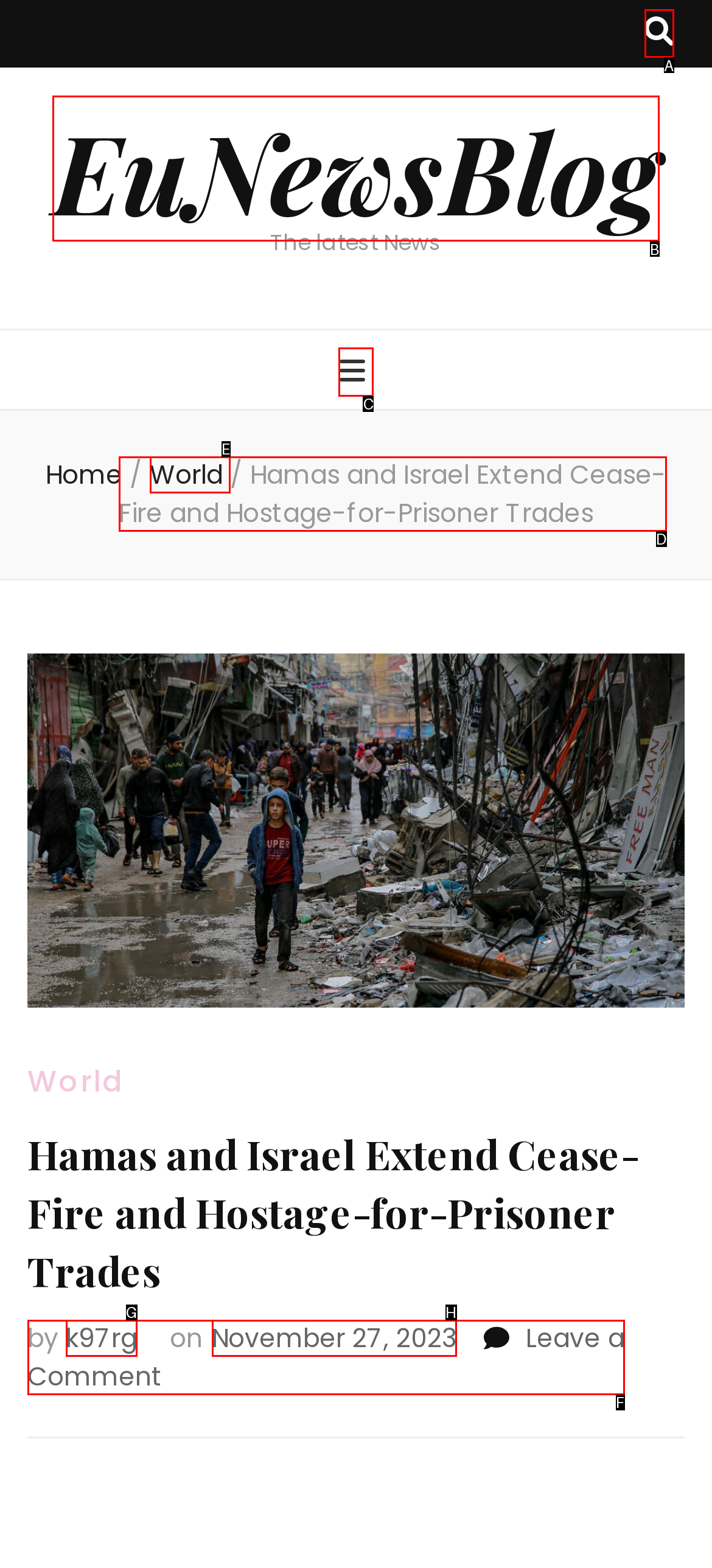Identify the letter of the UI element I need to click to carry out the following instruction: Go to EuNewsBlog homepage

B